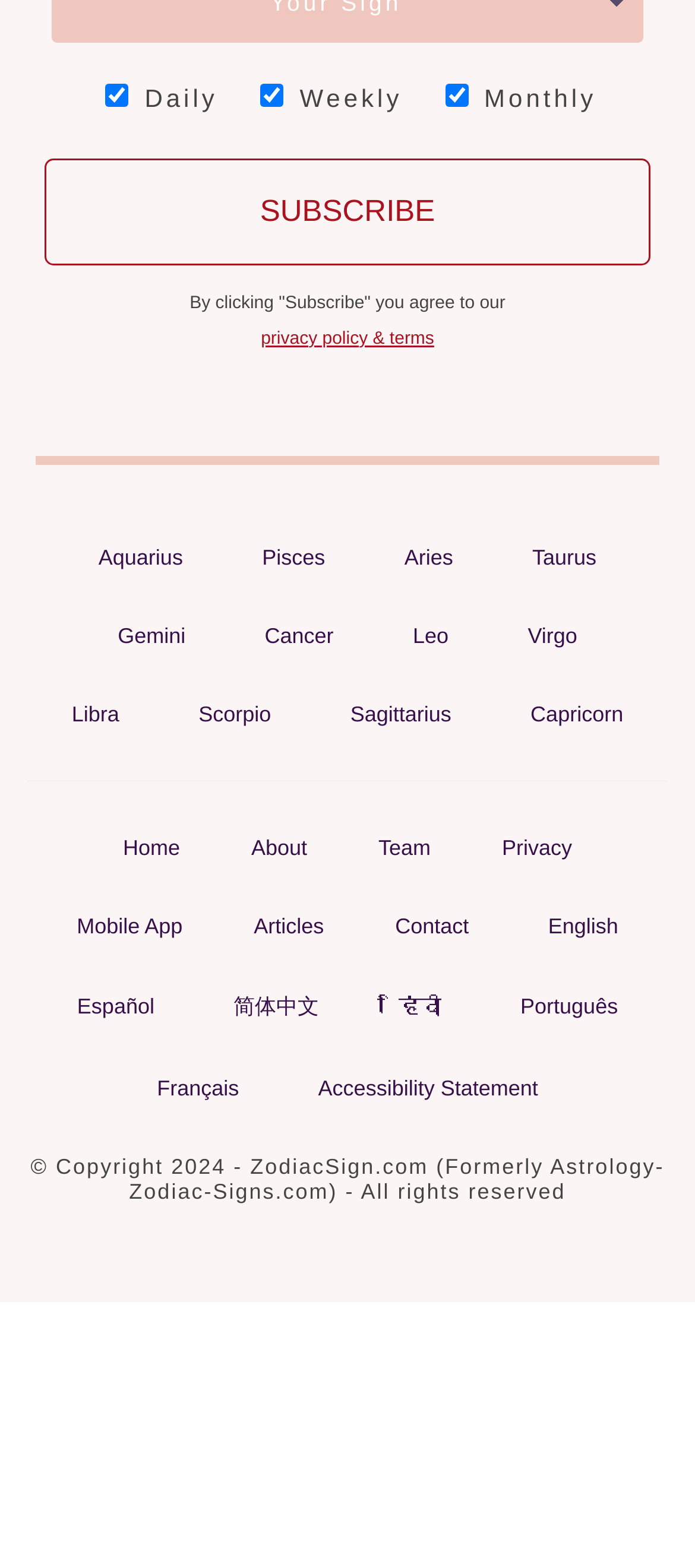Please identify the bounding box coordinates of the clickable region that I should interact with to perform the following instruction: "Click the 'Menu' button". The coordinates should be expressed as four float numbers between 0 and 1, i.e., [left, top, right, bottom].

None